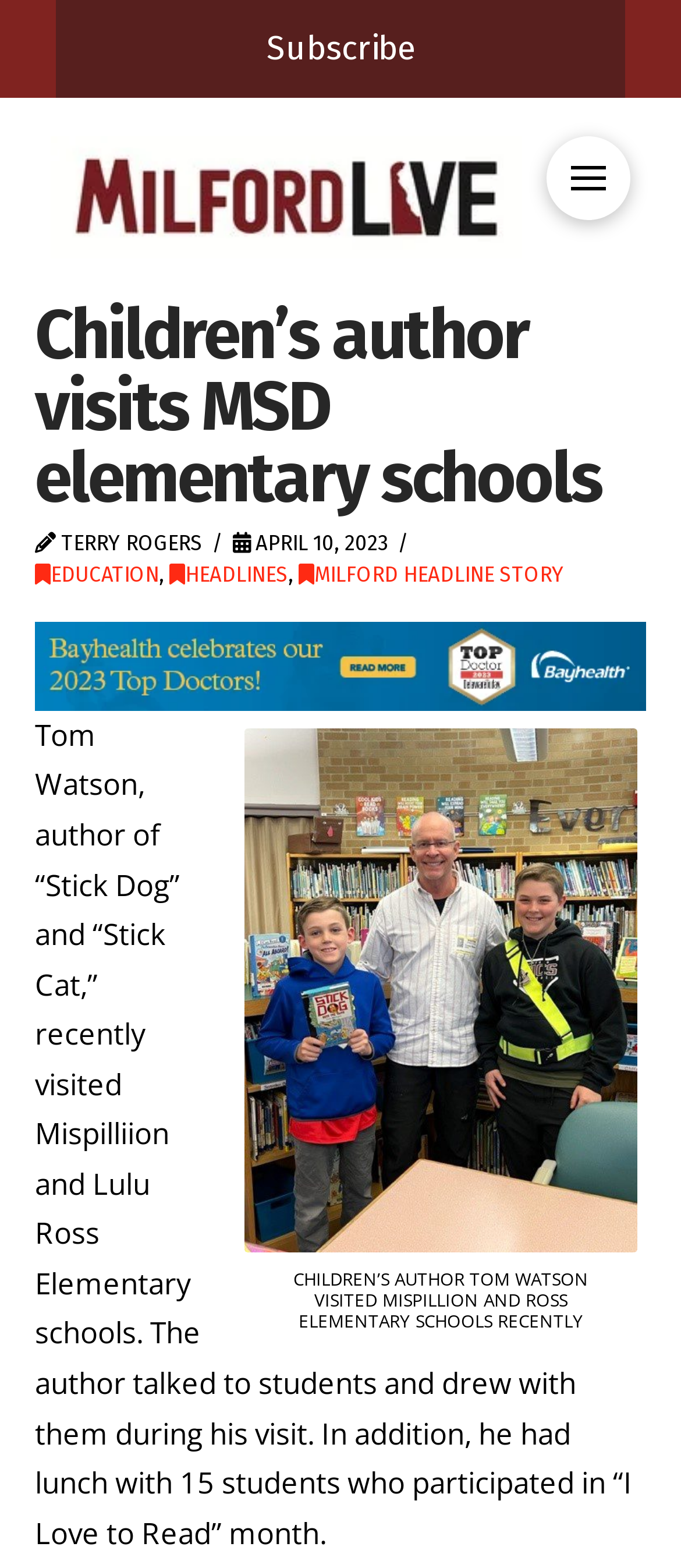Who is the author who visited elementary schools?
Provide a fully detailed and comprehensive answer to the question.

The answer can be found in the article's content, where it is stated that 'Tom Watson, author of “Stick Dog” and “Stick Cat,” recently visited Mispilliion and Lulu Ross Elementary schools.'